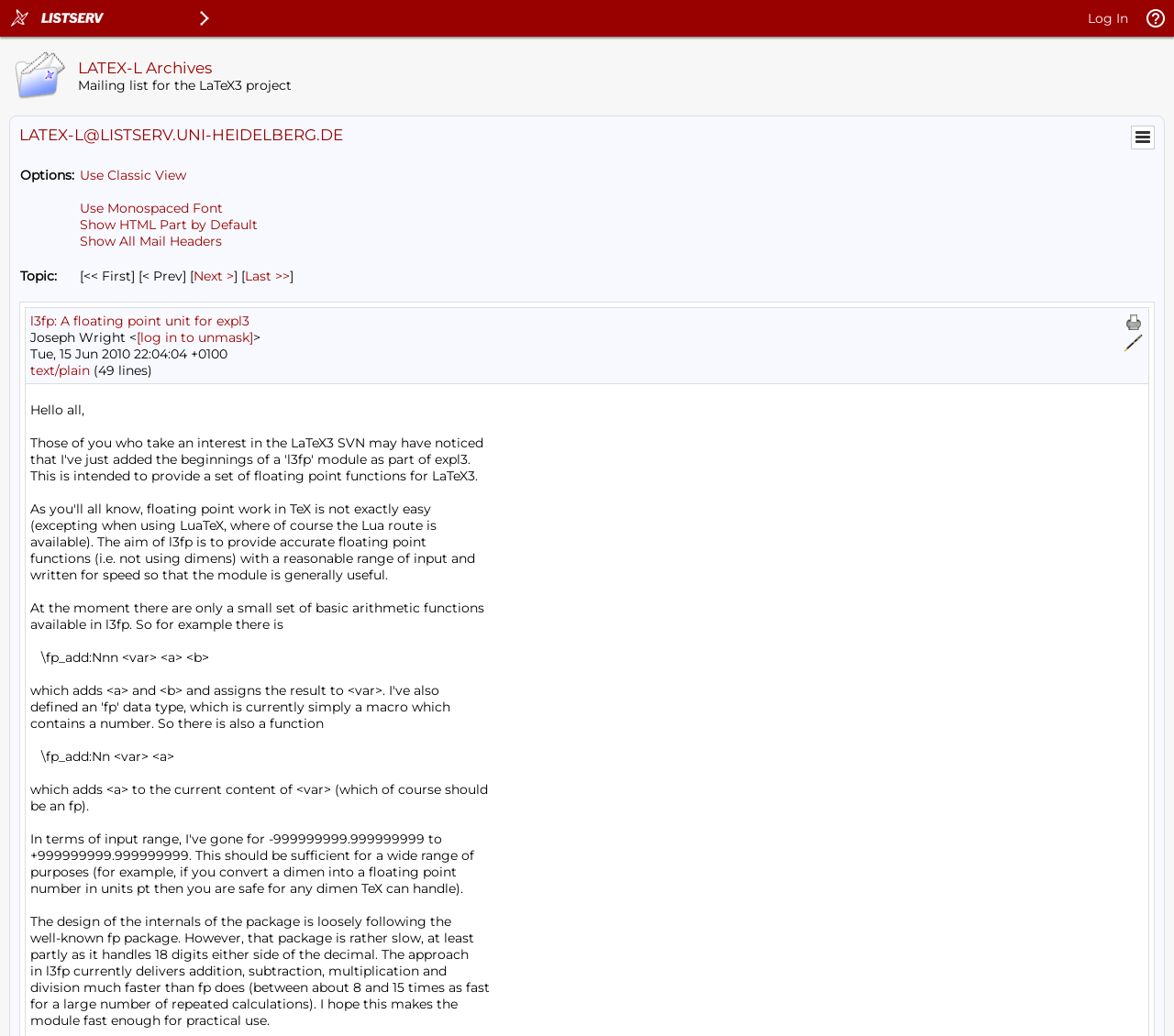For the element described, predict the bounding box coordinates as (top-left x, top-left y, bottom-right x, bottom-right y). All values should be between 0 and 1. Element description: Use Monospaced Font

[0.068, 0.193, 0.19, 0.209]